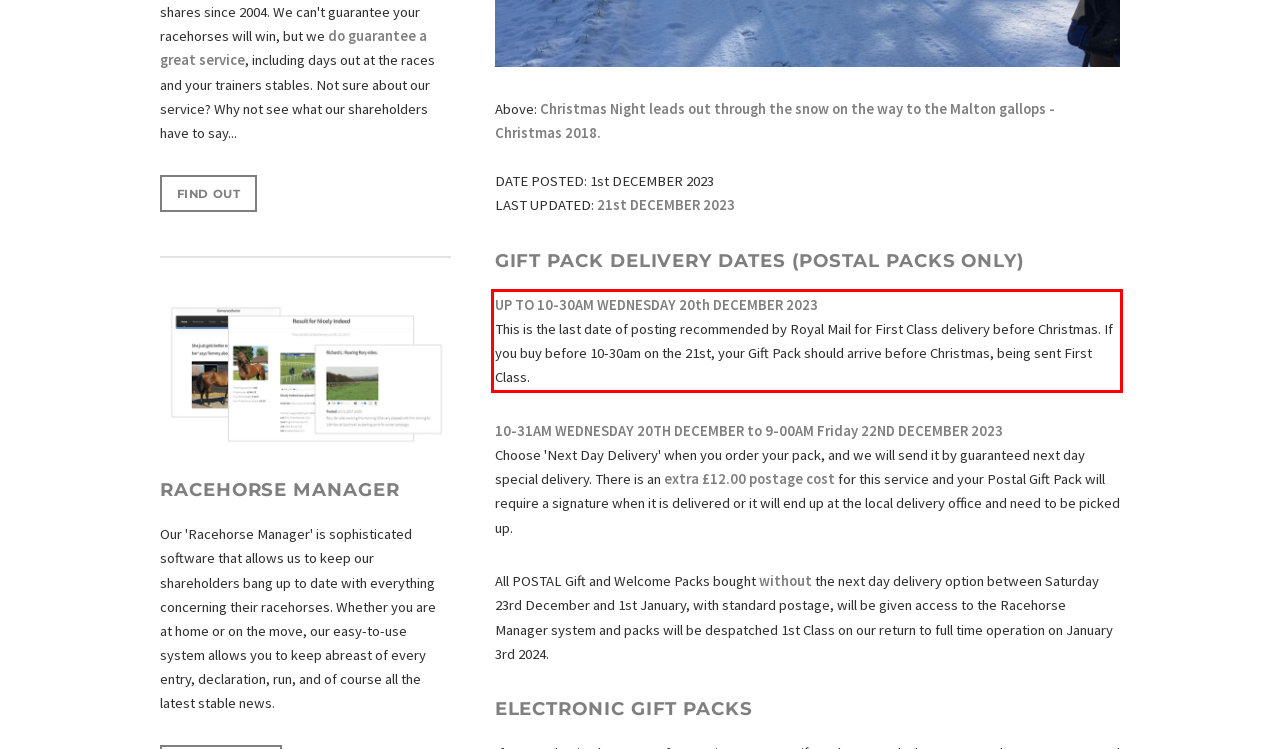Within the screenshot of a webpage, identify the red bounding box and perform OCR to capture the text content it contains.

UP TO 10-30AM WEDNESDAY 20th DECEMBER 2023 This is the last date of posting recommended by Royal Mail for First Class delivery before Christmas. If you buy before 10-30am on the 21st, your Gift Pack should arrive before Christmas, being sent First Class.